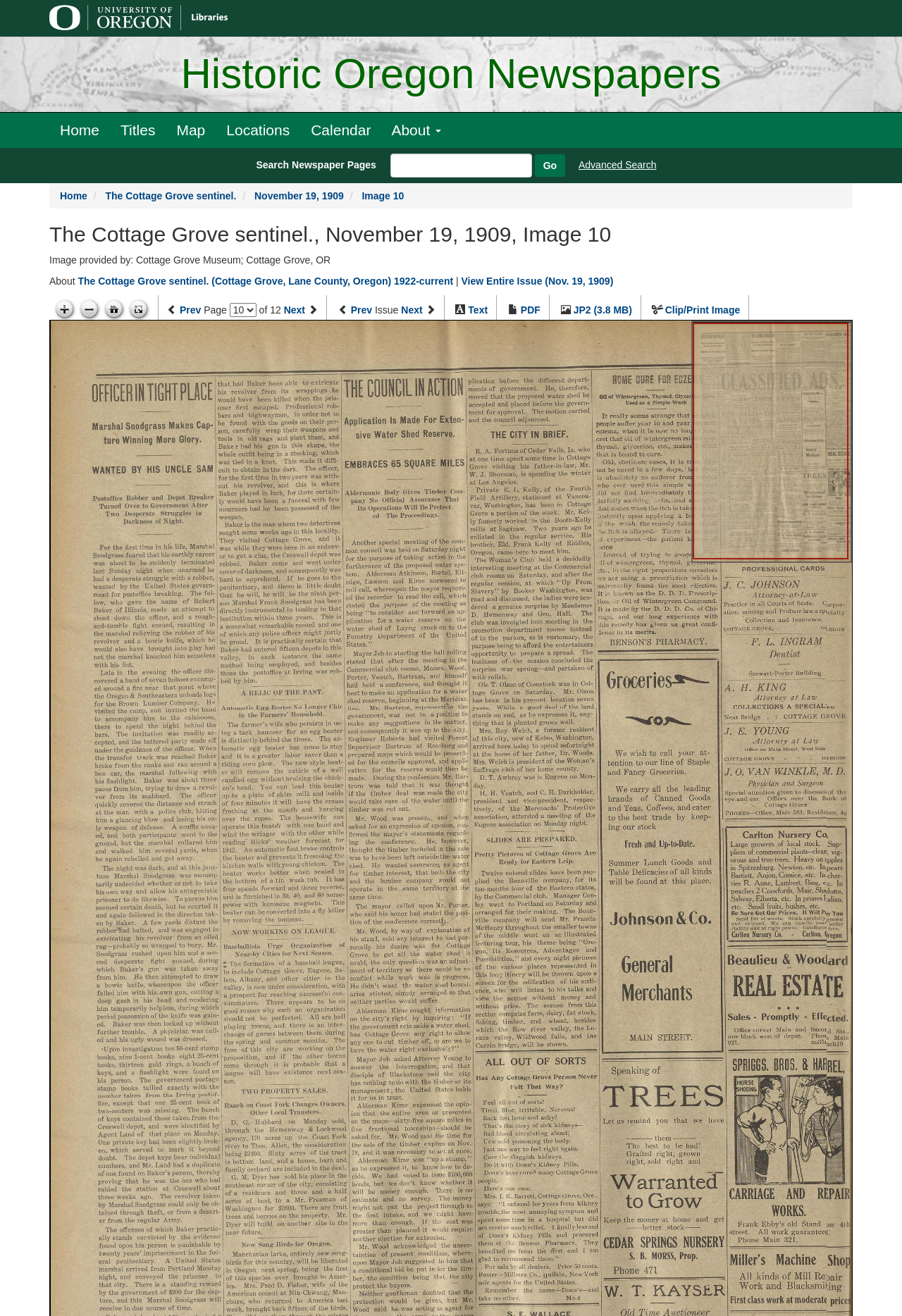Please identify the bounding box coordinates of the region to click in order to complete the given instruction: "Search Newspaper Pages". The coordinates should be four float numbers between 0 and 1, i.e., [left, top, right, bottom].

[0.272, 0.117, 0.638, 0.135]